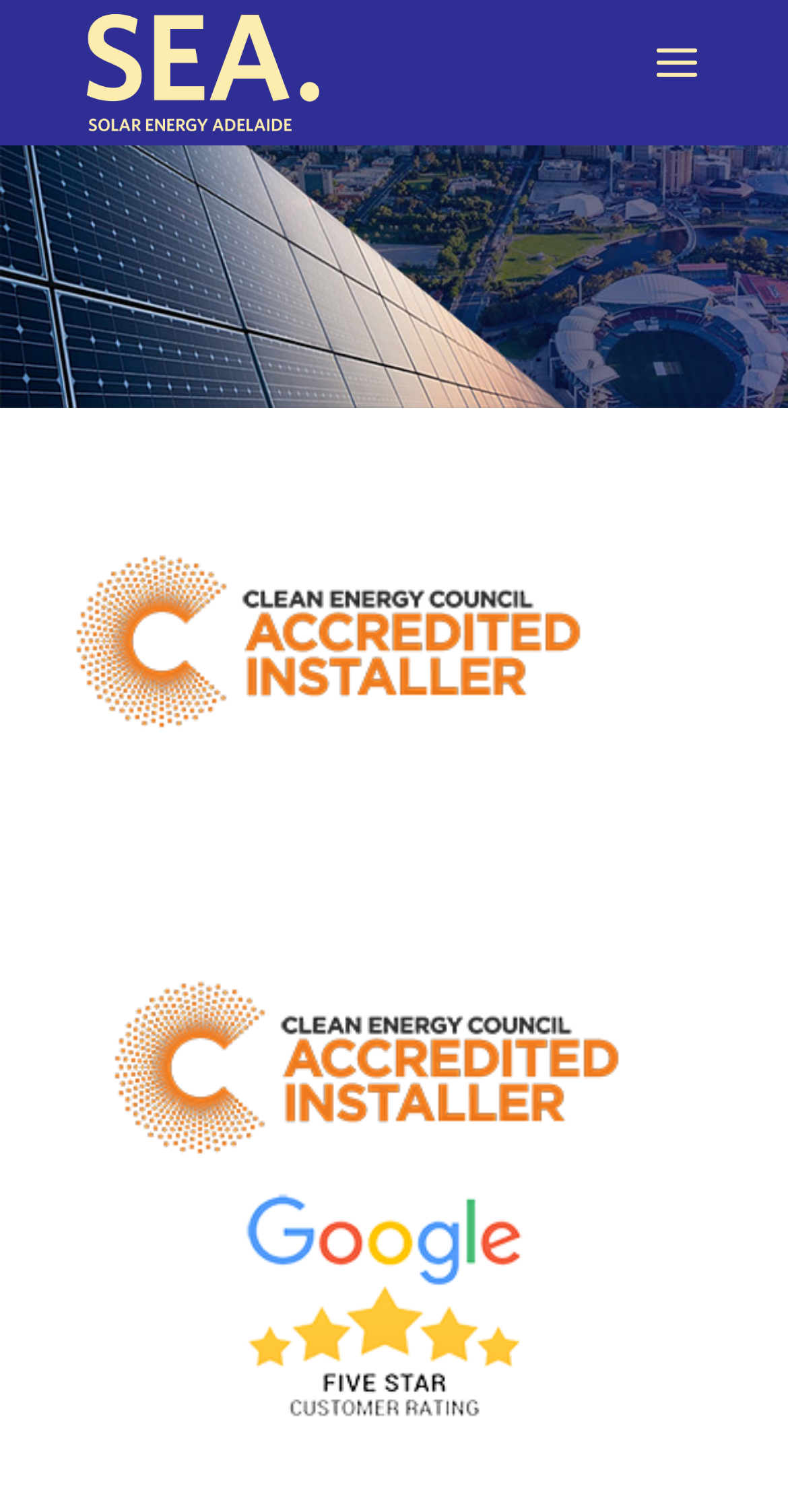Is there a review section?
Please provide a comprehensive answer based on the visual information in the image.

There is a review section on the webpage, as indicated by the presence of an image with the text 'Google Review' and a bounding box coordinate of [0.274, 0.787, 0.726, 0.947].